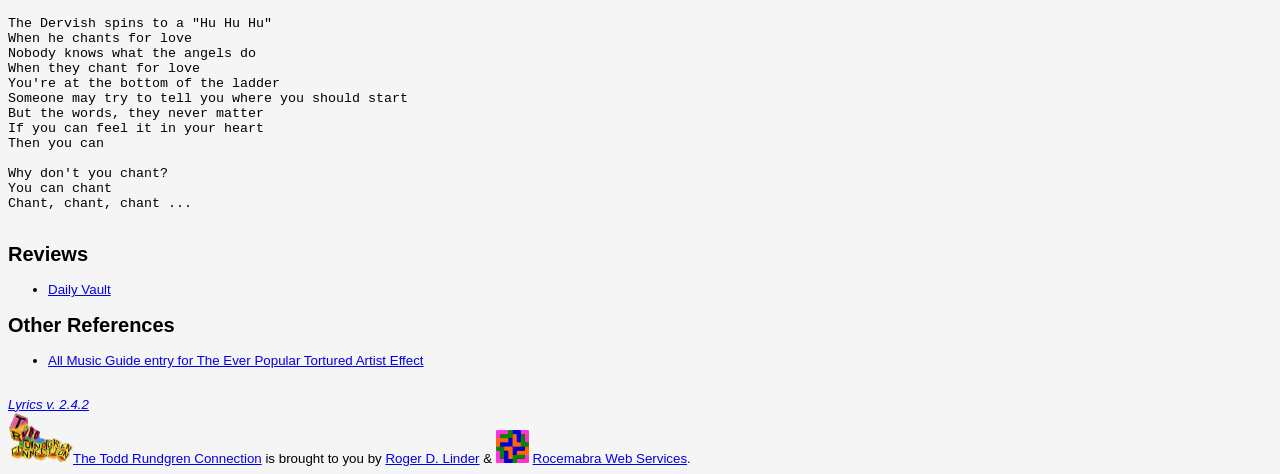Identify the bounding box coordinates for the element you need to click to achieve the following task: "Click the CONTACT link". The coordinates must be four float values ranging from 0 to 1, formatted as [left, top, right, bottom].

None